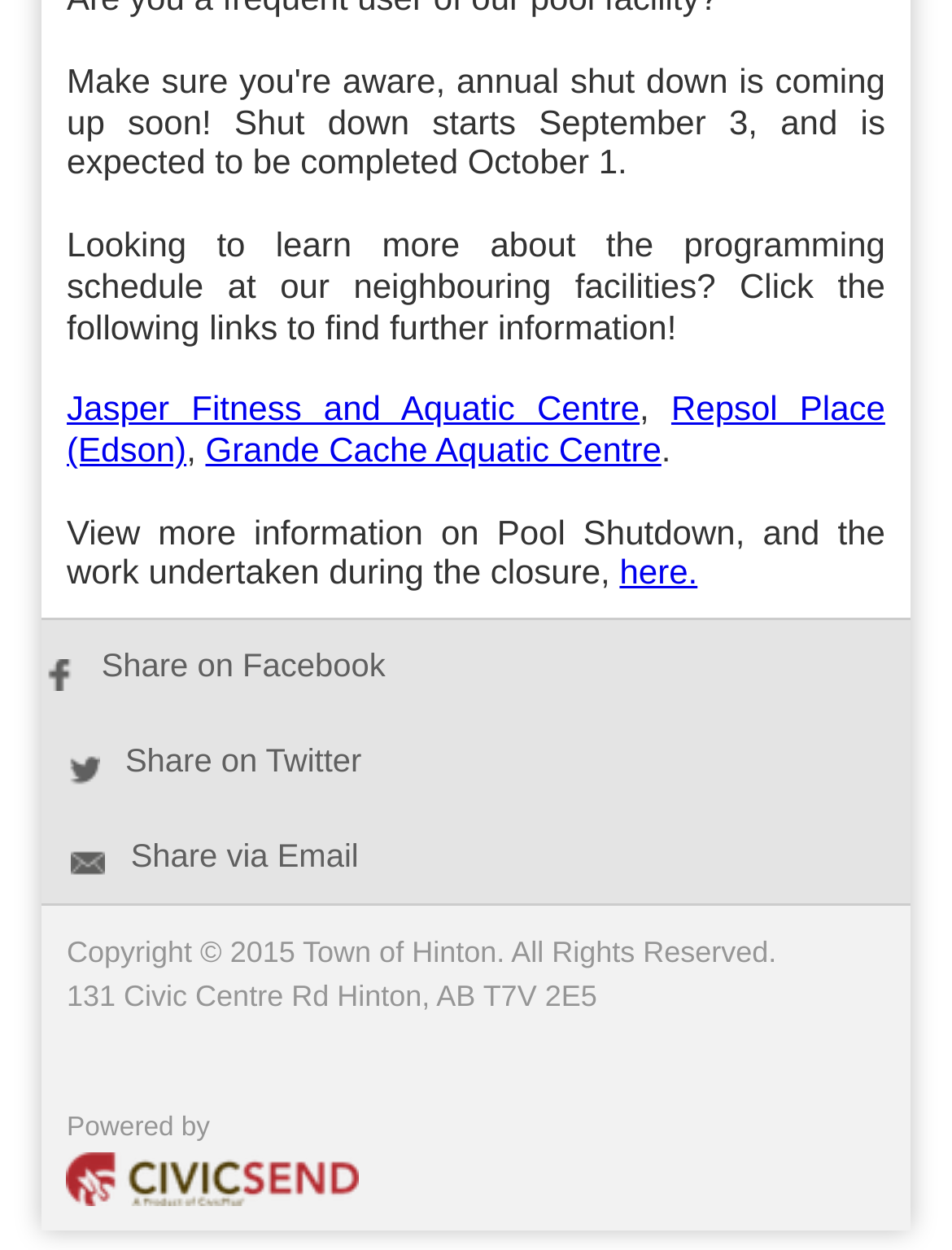Show the bounding box coordinates for the HTML element as described: "Share via Email".

[0.074, 0.669, 0.377, 0.698]